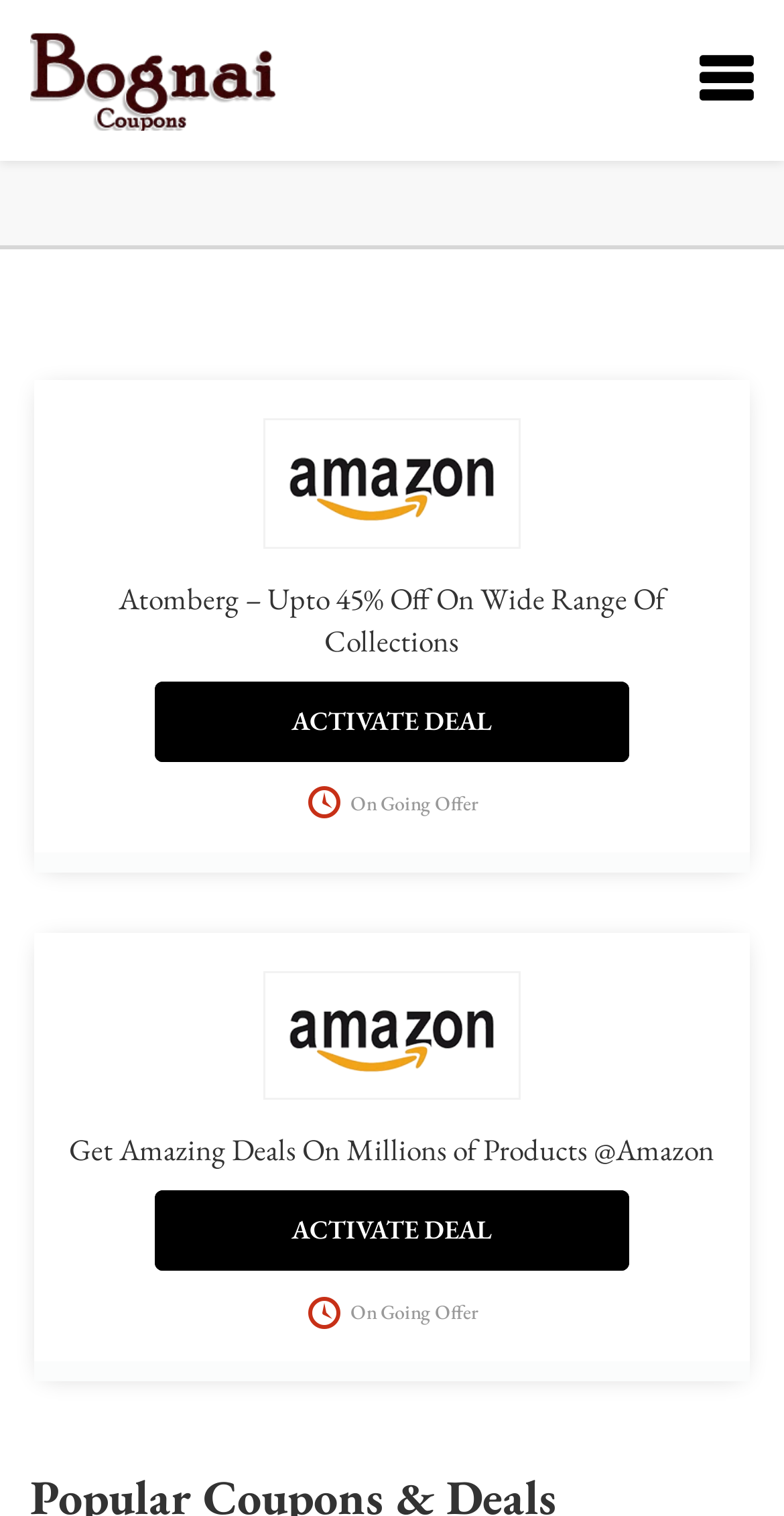Using a single word or phrase, answer the following question: 
What is the name of the online store mentioned?

Amazon